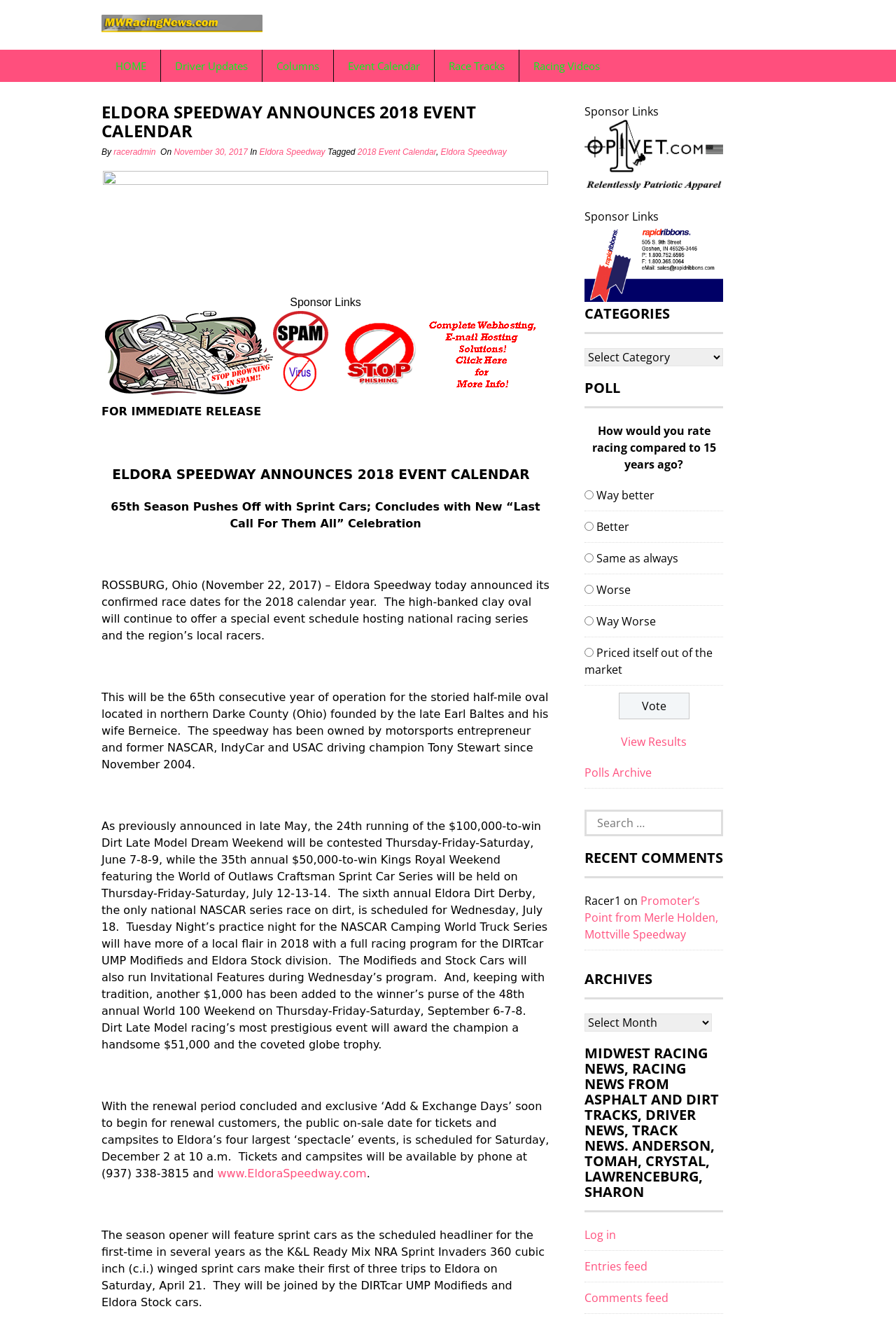Please determine the heading text of this webpage.

ELDORA SPEEDWAY ANNOUNCES 2018 EVENT CALENDAR